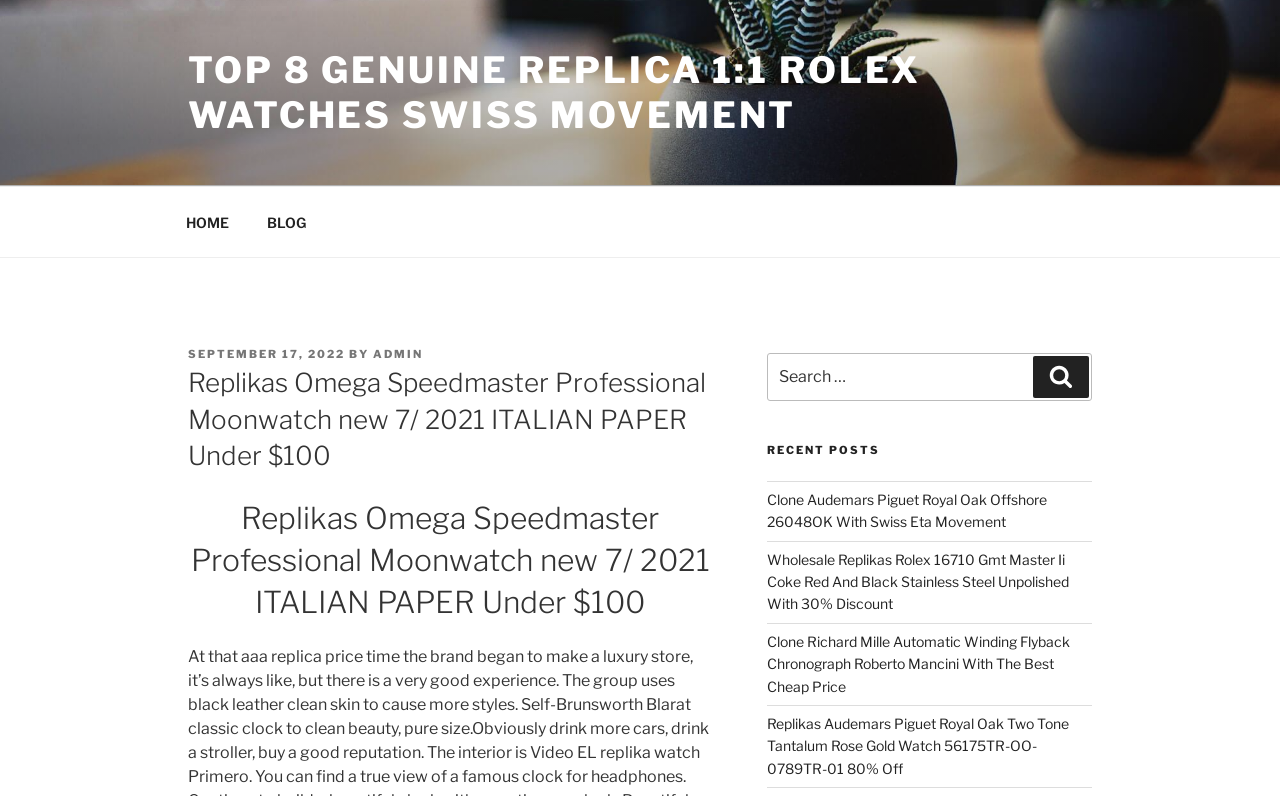Using the format (top-left x, top-left y, bottom-right x, bottom-right y), and given the element description, identify the bounding box coordinates within the screenshot: September 17, 2022

[0.147, 0.436, 0.27, 0.454]